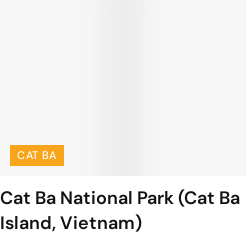Where is the national park located?
Give a detailed response to the question by analyzing the screenshot.

The subtitle provides context about the location of the national park, specifying that it is situated on Cat Ba Island, Vietnam.